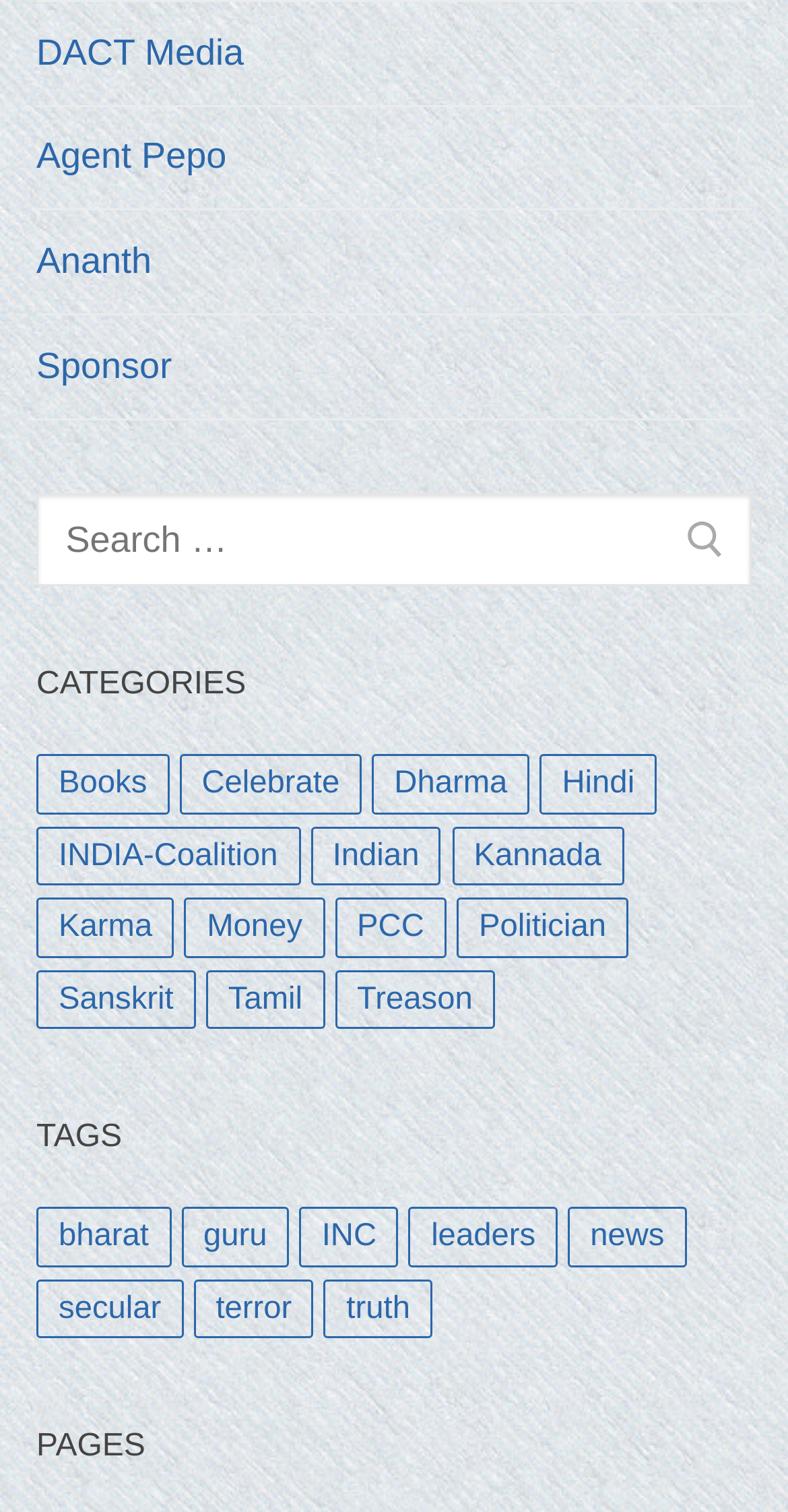Please examine the image and provide a detailed answer to the question: How many pages are there?

The webpage does not provide a clear indication of the number of pages, as the 'PAGES' heading does not contain any specific page links or numbers.